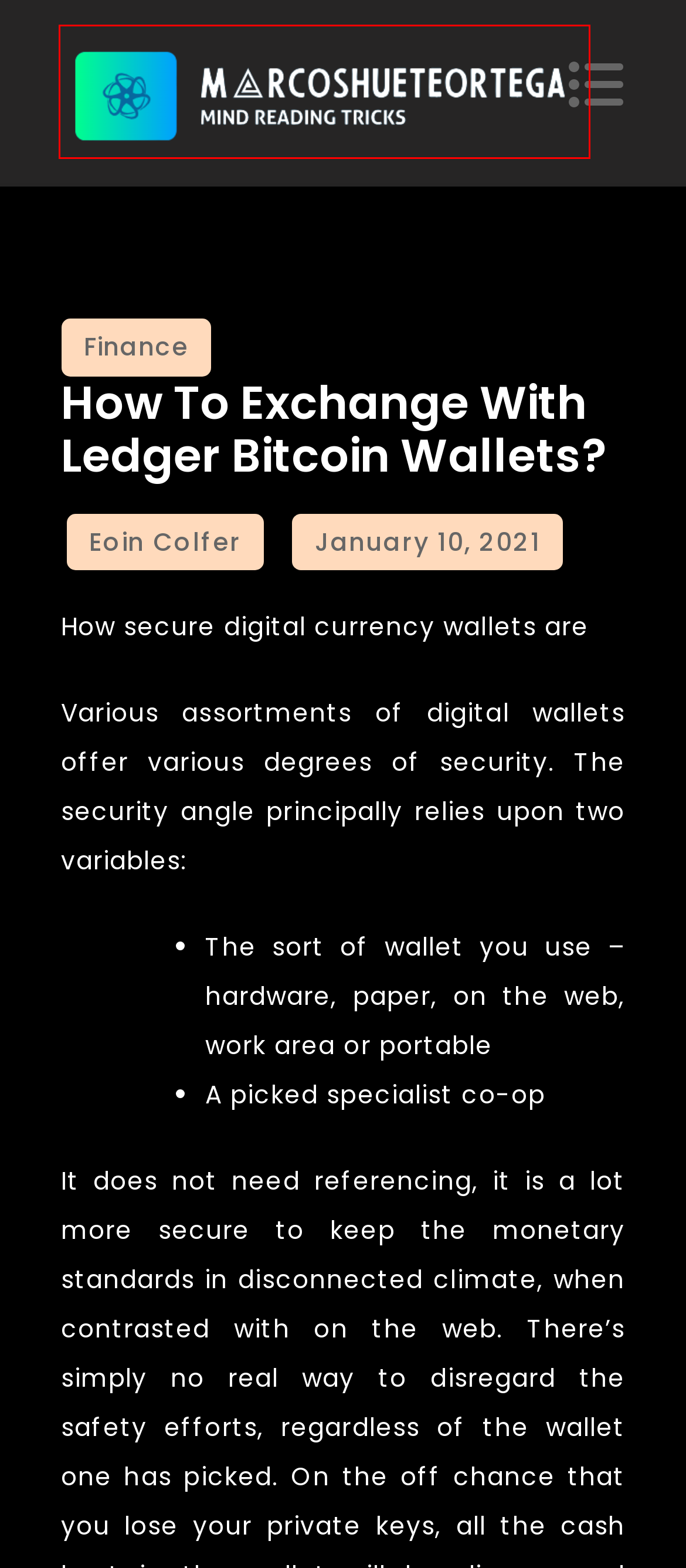You have a screenshot of a webpage with an element surrounded by a red bounding box. Choose the webpage description that best describes the new page after clicking the element inside the red bounding box. Here are the candidates:
A. August 2021 – Mind Reading Tricks
B. July 2019 – Mind Reading Tricks
C. Digital Marketing – Mind Reading Tricks
D. February 2024 – Mind Reading Tricks
E. Internet Marketing – Mind Reading Tricks
F. Mind Reading Tricks
G. Eoin Colfer – Mind Reading Tricks
H. October 2019 – Mind Reading Tricks

F